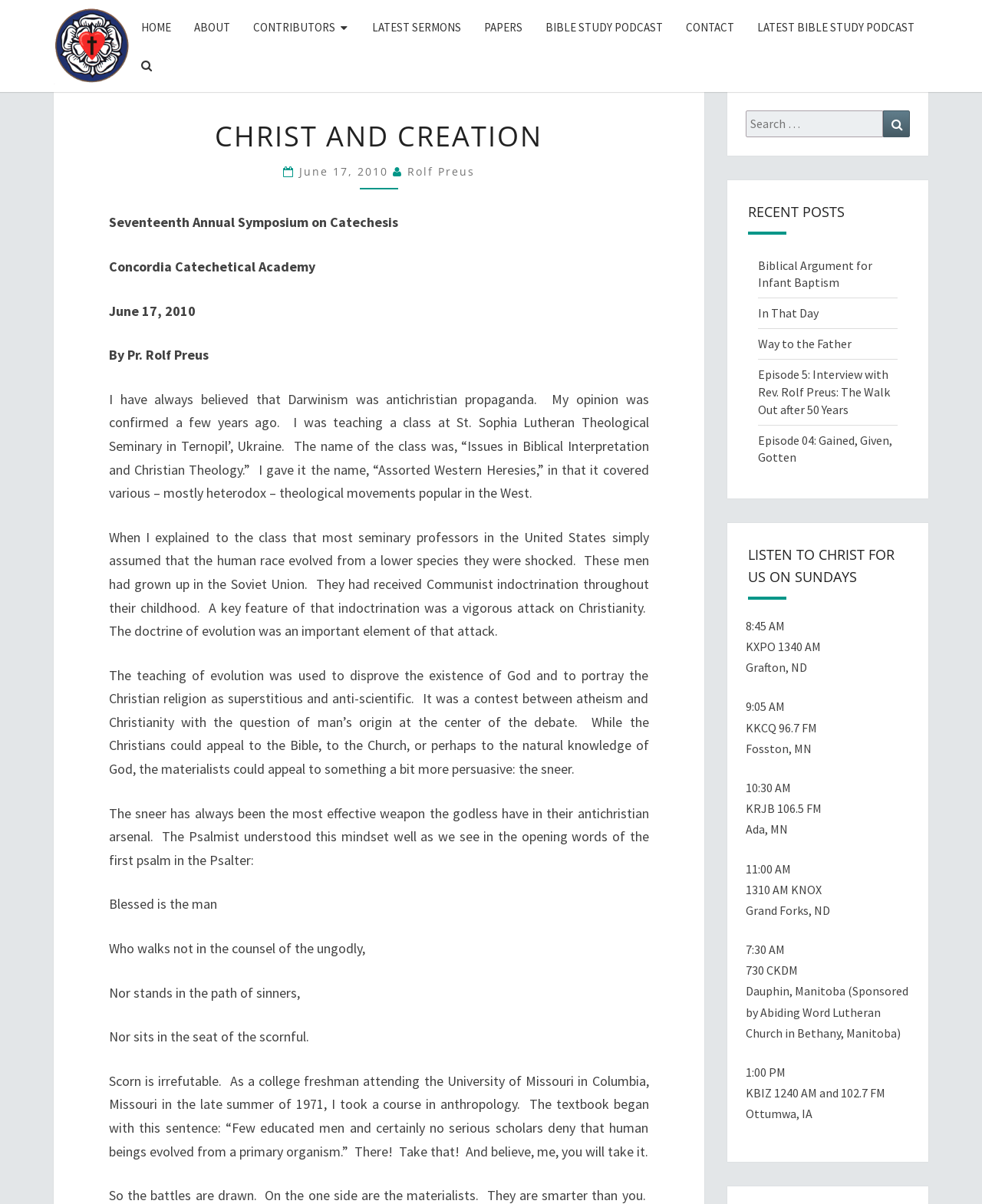Please answer the following question using a single word or phrase: 
What is the name of the website?

Christ and Creation